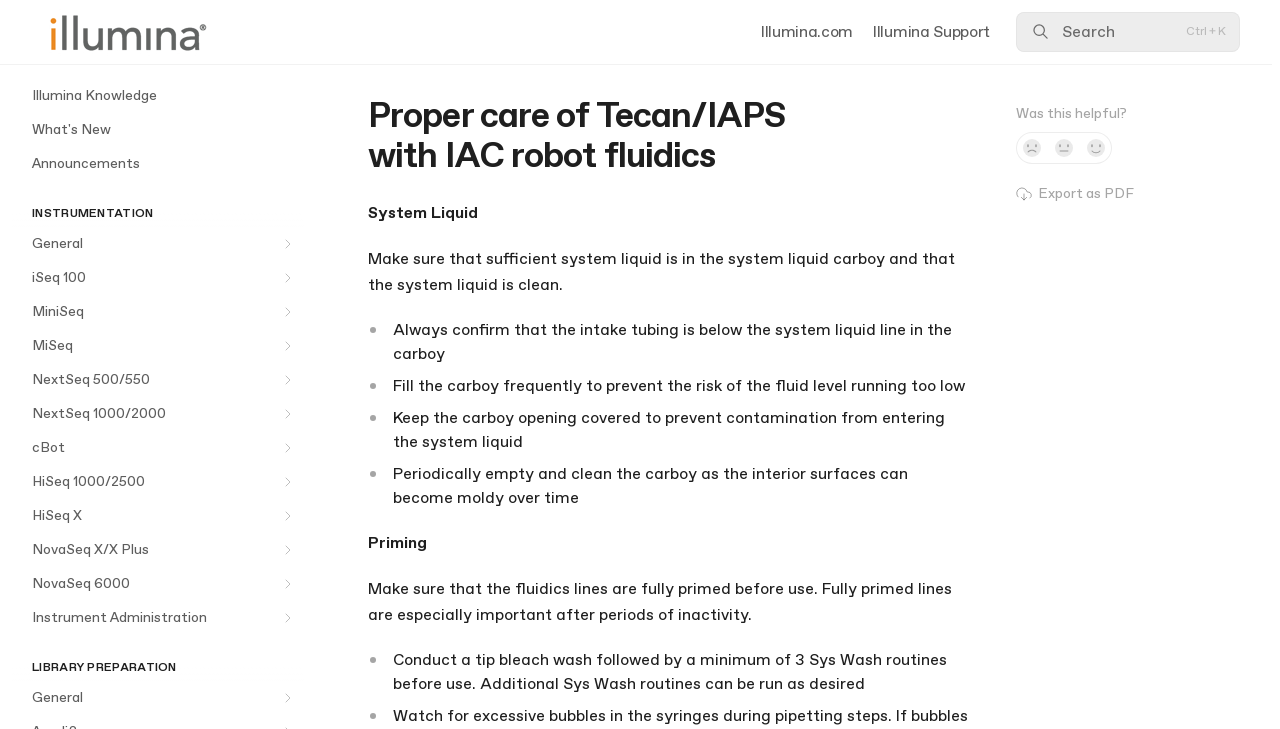Can you identify the bounding box coordinates of the clickable region needed to carry out this instruction: 'Click the 'Search' button'? The coordinates should be four float numbers within the range of 0 to 1, stated as [left, top, right, bottom].

[0.794, 0.016, 0.969, 0.071]